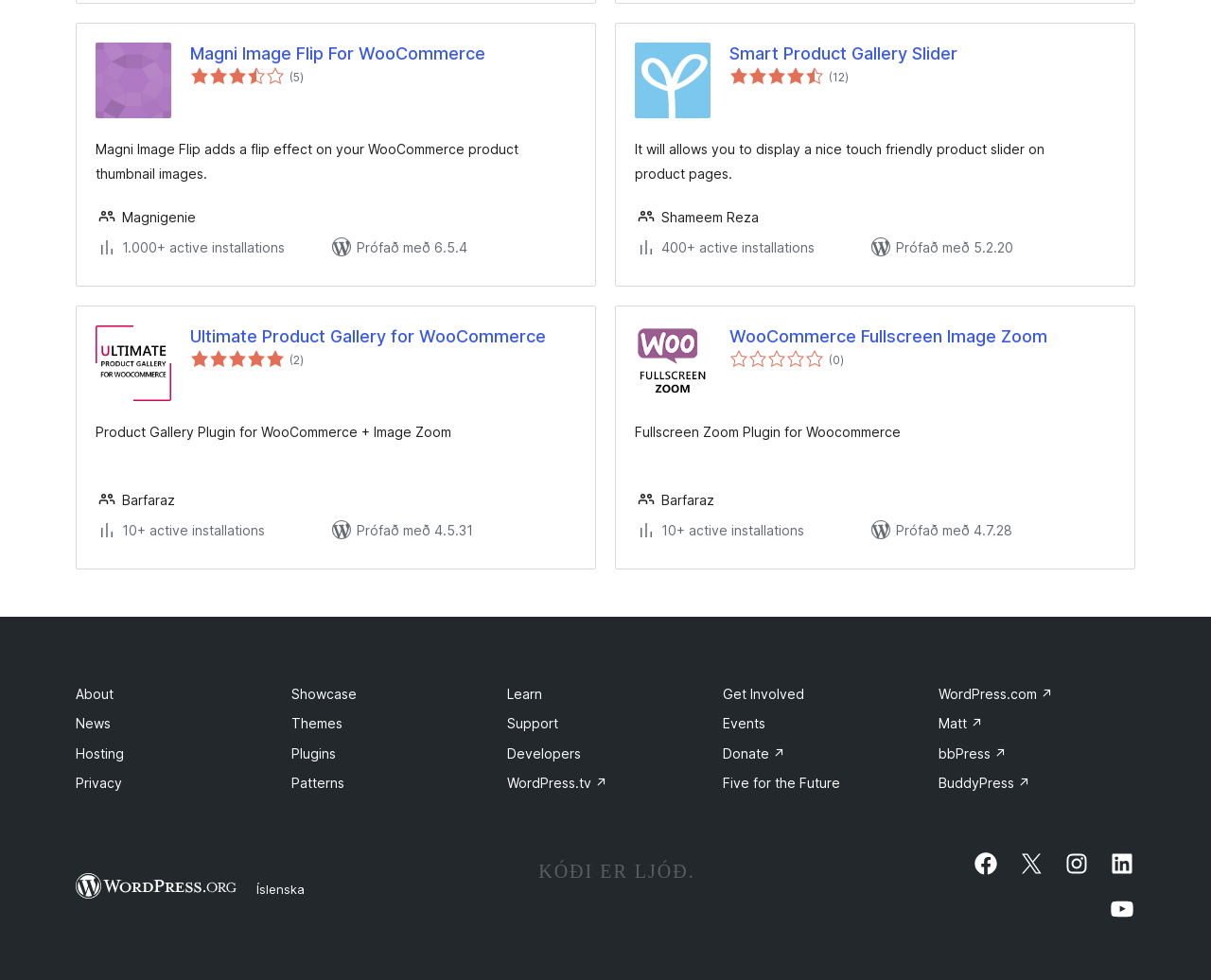Given the webpage screenshot, identify the bounding box of the UI element that matches this description: "Visit our YouTube channel".

[0.916, 0.914, 0.938, 0.941]